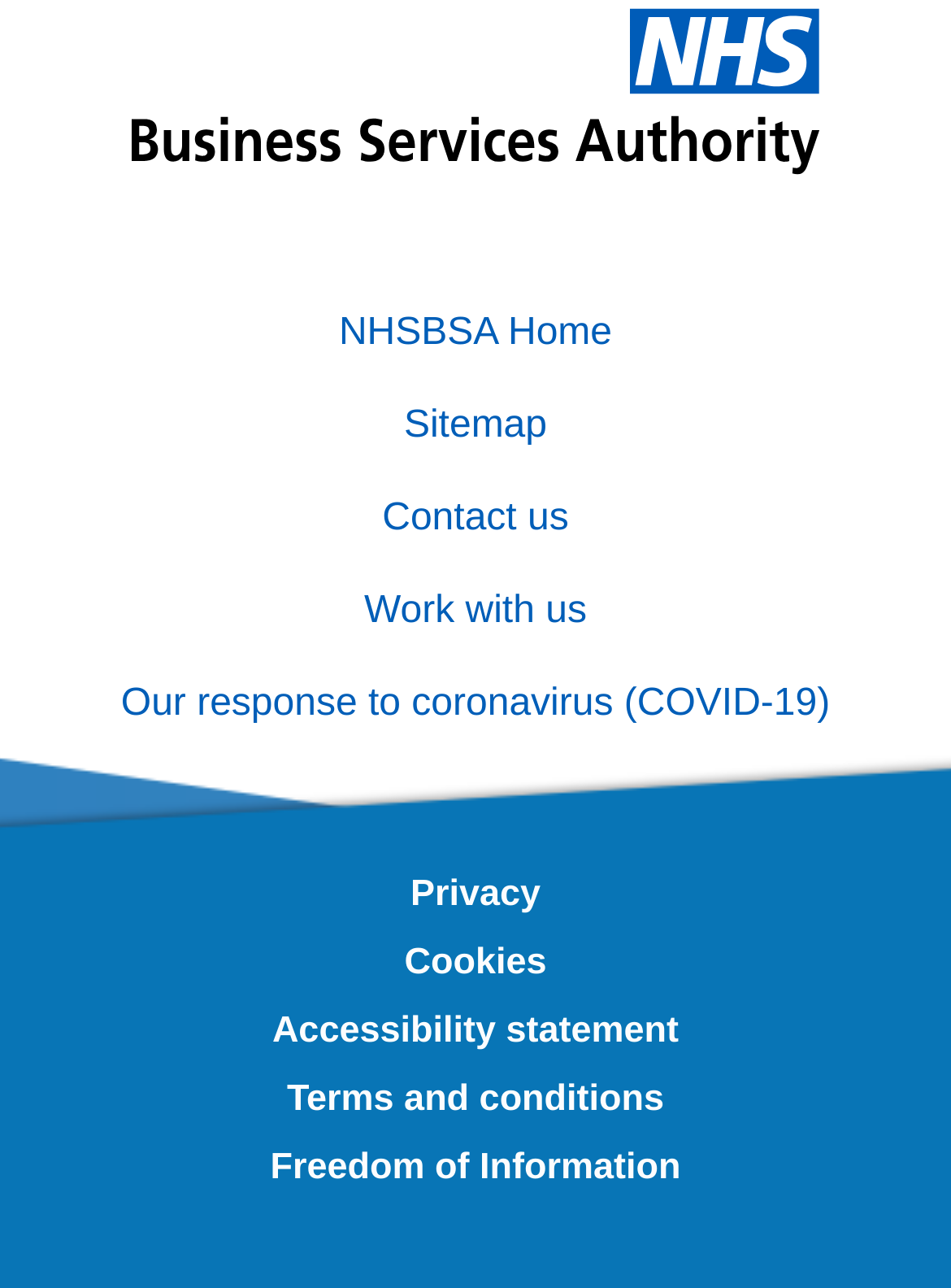Please identify the bounding box coordinates for the region that you need to click to follow this instruction: "Learn about response to coronavirus".

[0.127, 0.531, 0.873, 0.563]